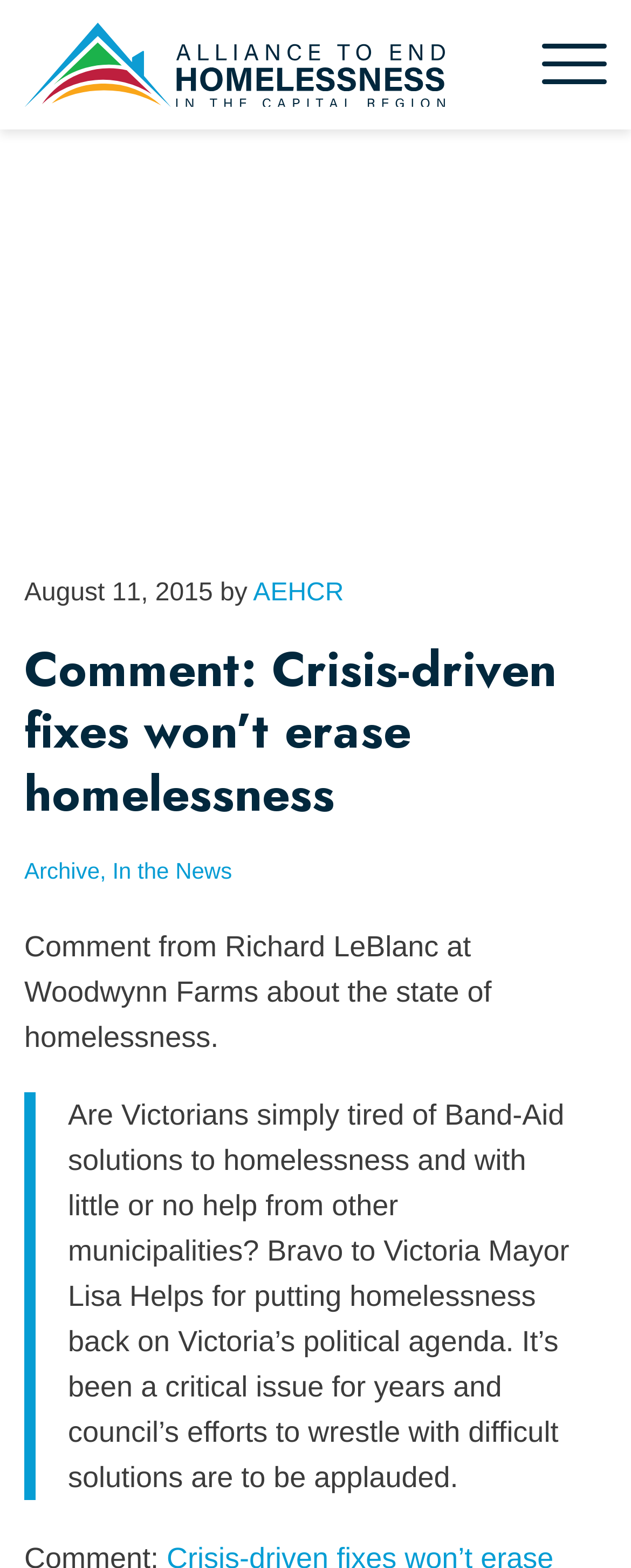Give a comprehensive overview of the webpage, including key elements.

The webpage appears to be an article about homelessness, specifically discussing crisis-driven fixes and their limitations. At the top left of the page, there is a logo of AEHCR, accompanied by a link to the organization's homepage. To the right of the logo, there is a vertical menu with a single item labeled "Menu".

Below the logo and menu, there is a header section that displays the date "August 11, 2015", followed by the author's name "AEHCR". The title of the article, "Comment: Crisis-driven fixes won’t erase homelessness", is prominently displayed in a larger font size.

Underneath the title, there are two lines of text: "Archive, In the News" and a brief summary of the article, which mentions Richard LeBlanc's comment about the state of homelessness. The main content of the article is presented in a blockquote, which takes up most of the page's real estate. The text within the blockquote discusses the issue of homelessness in Victoria, praising the mayor's efforts to address the problem and questioning whether the city's residents are tired of temporary solutions.

Overall, the webpage has a simple and clean layout, with a clear hierarchy of information and a focus on the article's content.